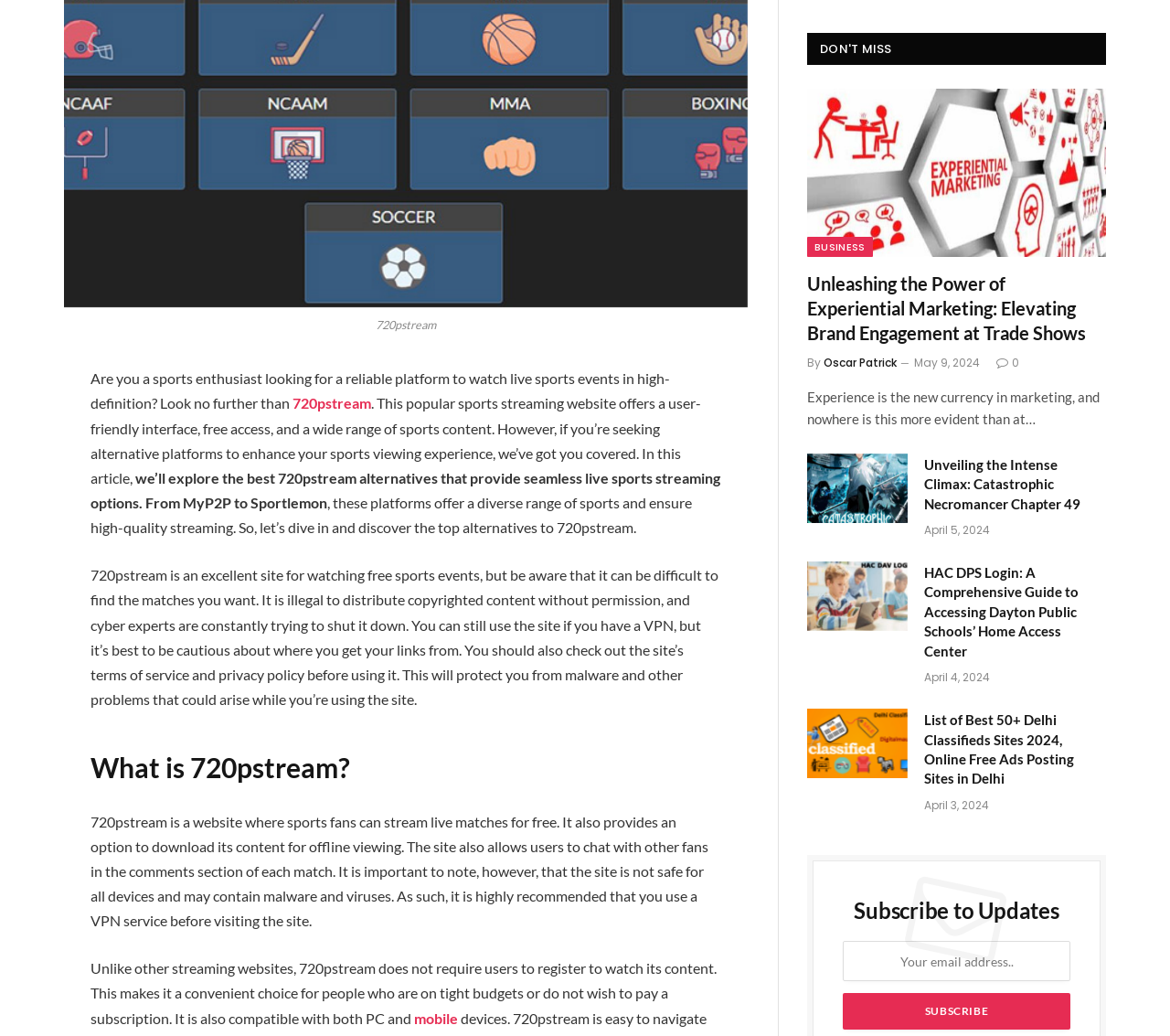Using the provided element description "name="EMAIL" placeholder="Your email address.."", determine the bounding box coordinates of the UI element.

[0.72, 0.908, 0.915, 0.947]